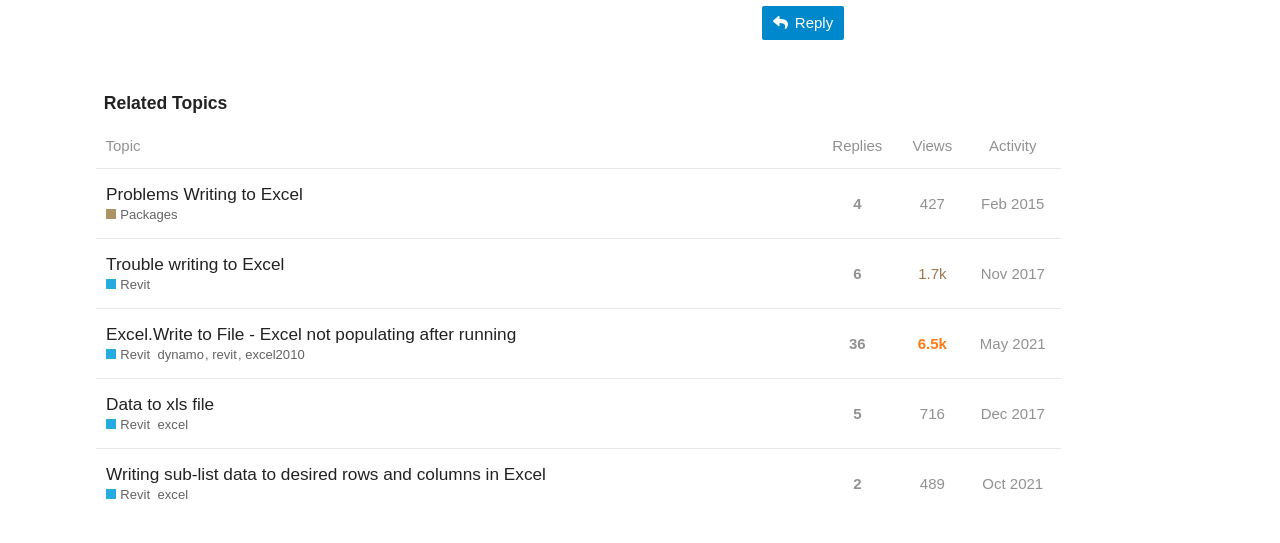Give a concise answer using one word or a phrase to the following question:
What is the purpose of the 'Sort by' column headers?

To sort topics by replies, views, or activity